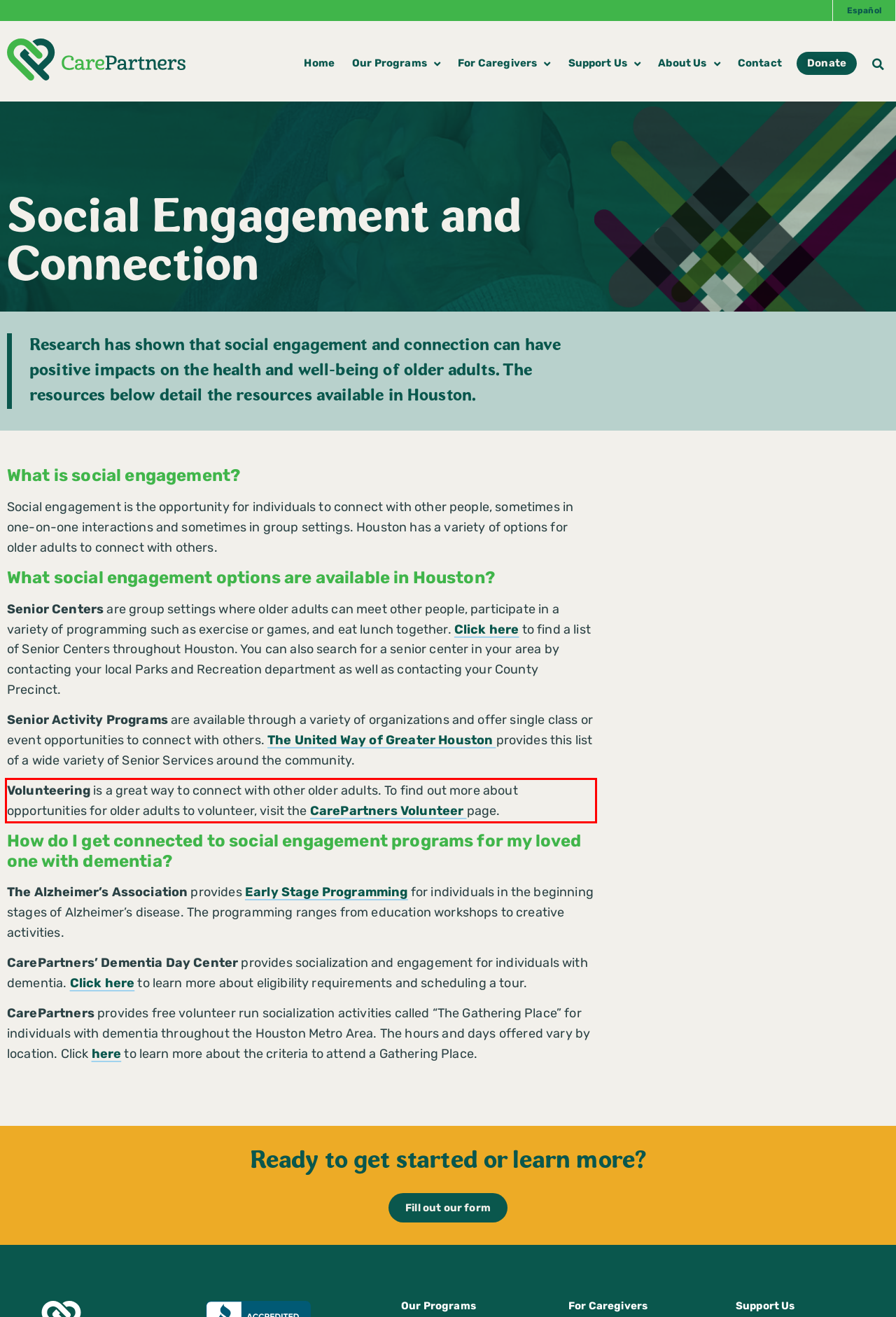Examine the webpage screenshot and use OCR to recognize and output the text within the red bounding box.

Volunteering is a great way to connect with other older adults. To find out more about opportunities for older adults to volunteer, visit the CarePartners Volunteer page.